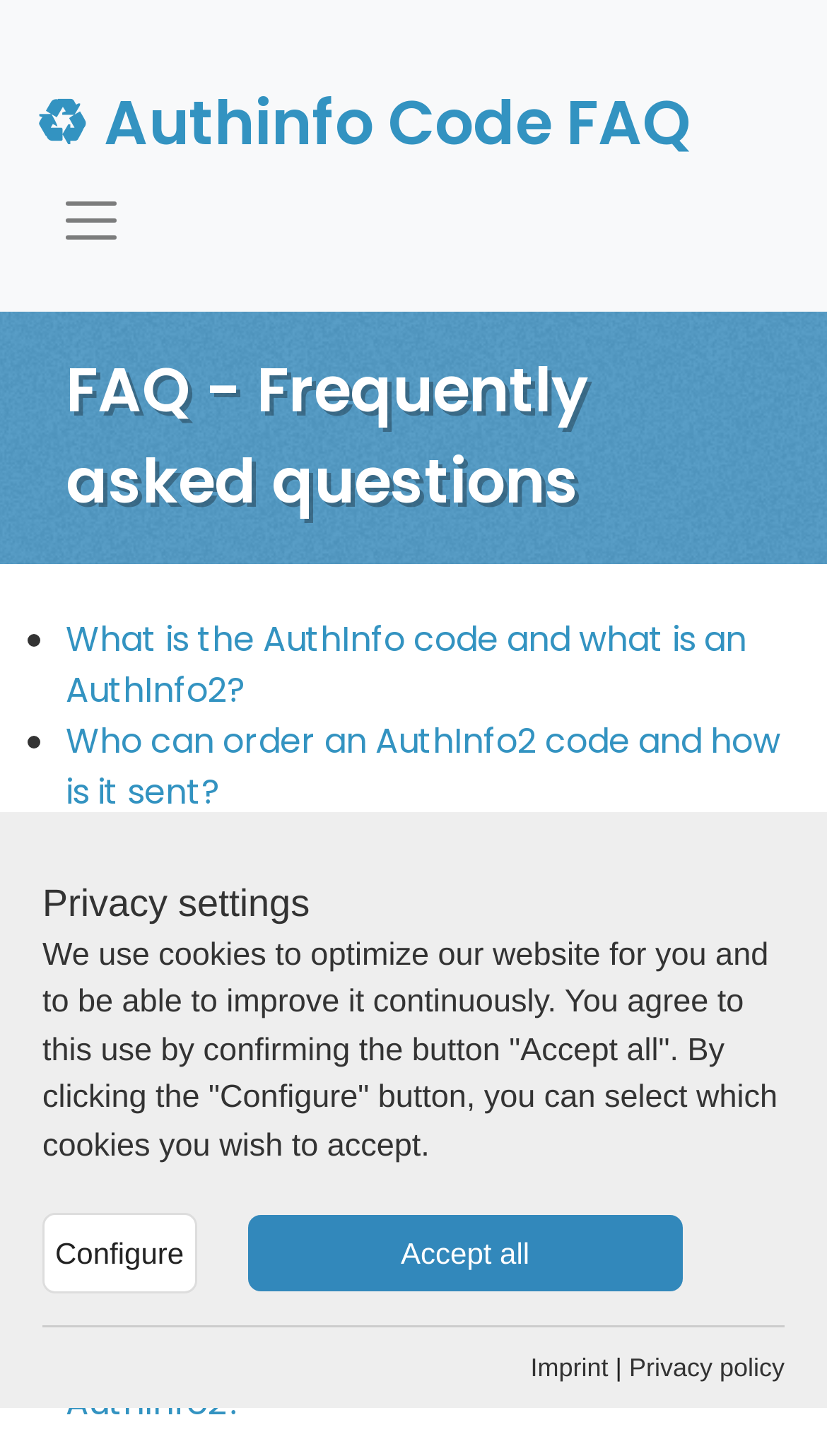Identify the coordinates of the bounding box for the element described below: "What is Sofort-Überweisung?". Return the coordinates as four float numbers between 0 and 1: [left, top, right, bottom].

[0.079, 0.806, 0.672, 0.84]